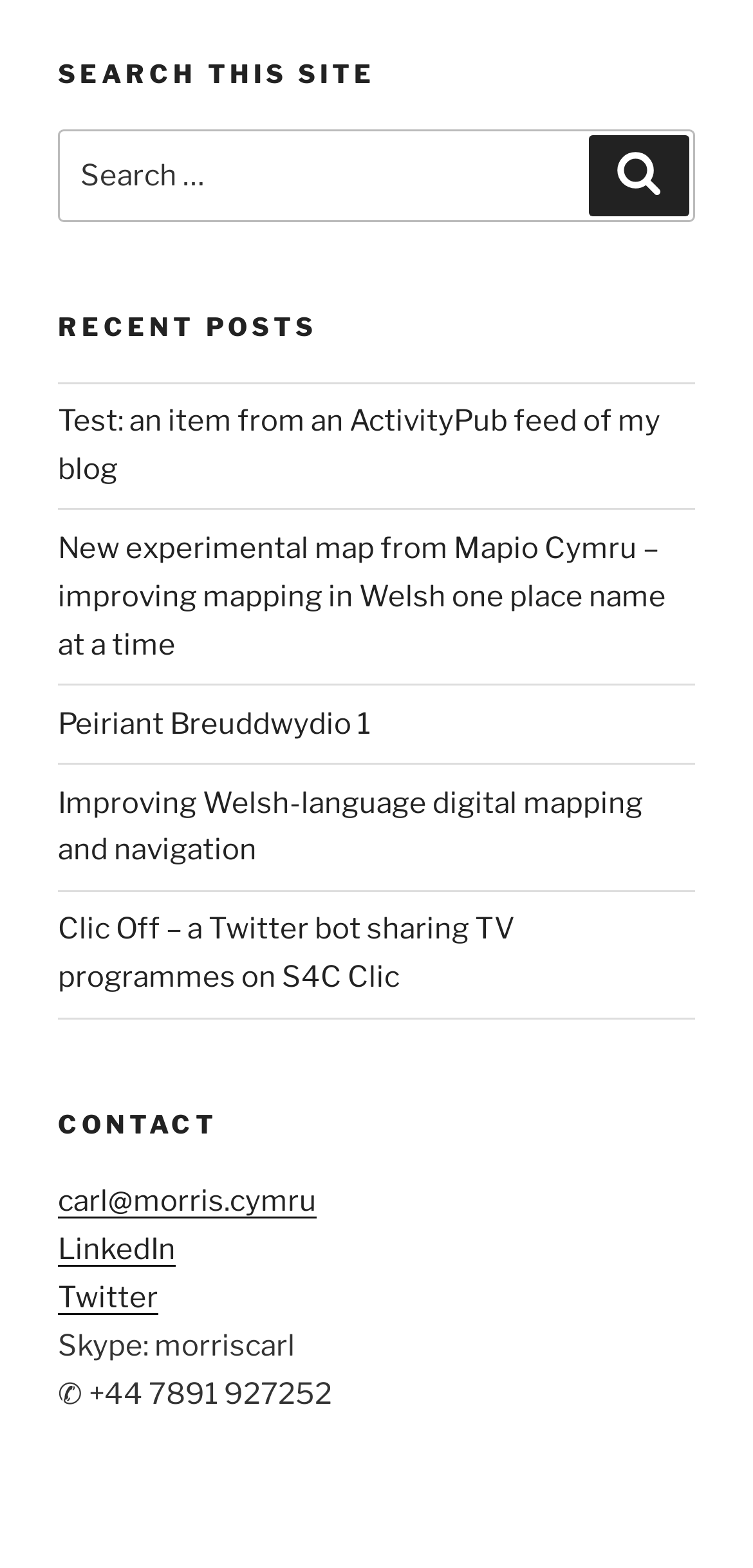Please locate the bounding box coordinates of the element that needs to be clicked to achieve the following instruction: "View recent post 'Test: an item from an ActivityPub feed of my blog'". The coordinates should be four float numbers between 0 and 1, i.e., [left, top, right, bottom].

[0.077, 0.258, 0.877, 0.31]